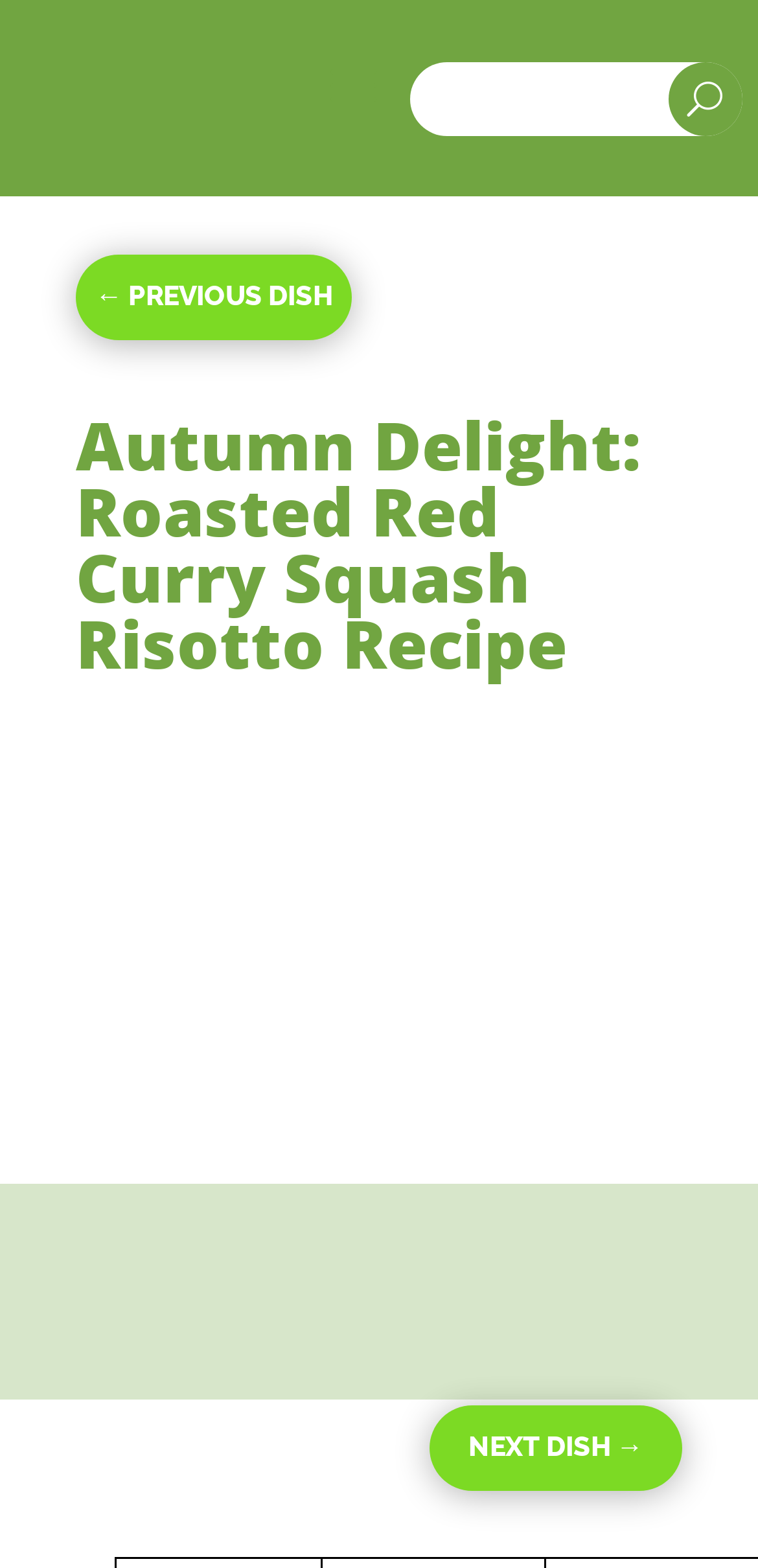Is the search bar required?
Carefully analyze the image and provide a detailed answer to the question.

I checked the properties of the textbox element within the search bar and found that the 'required' property is set to 'False', which means the search bar is not required.